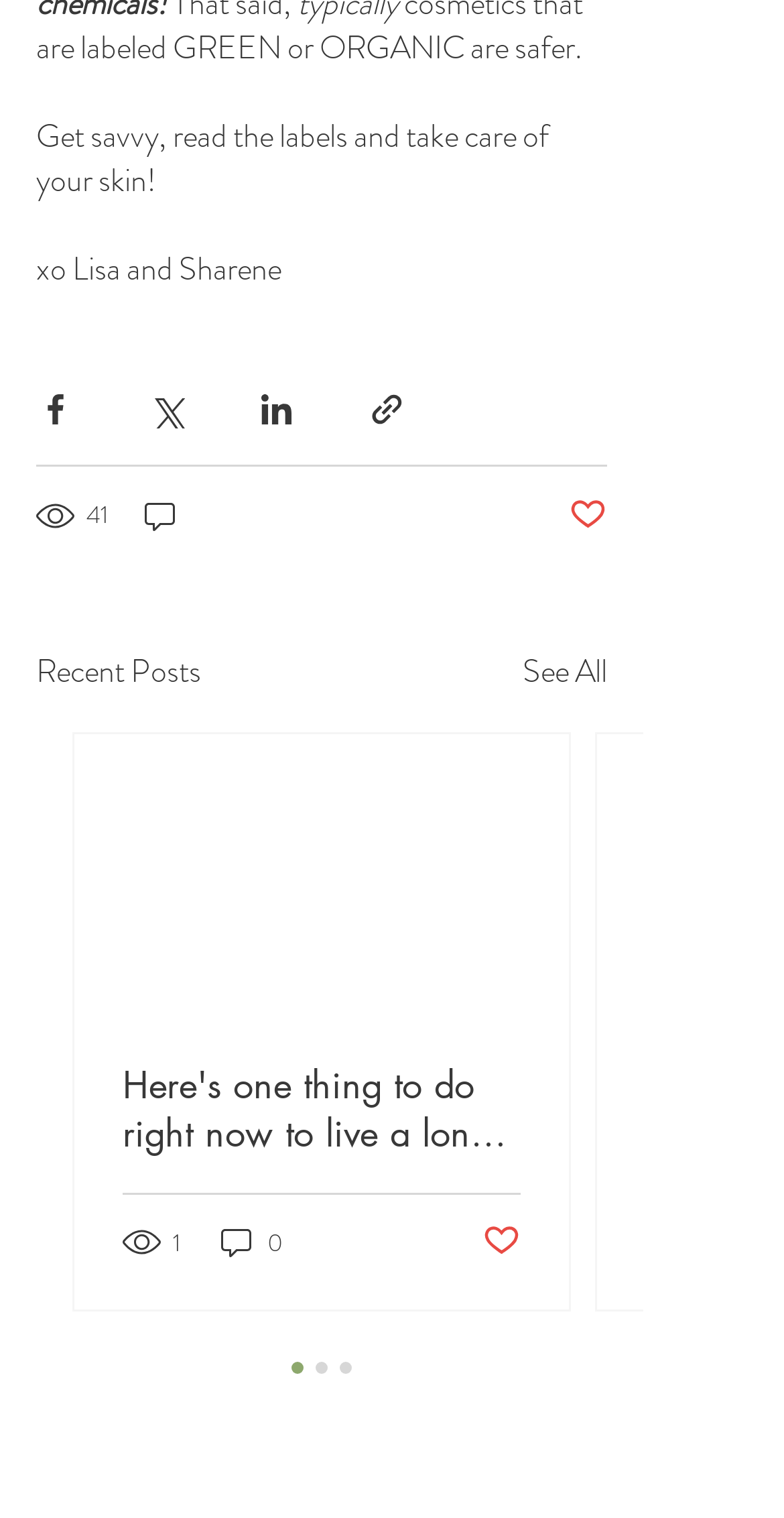How many views does the first post have?
Can you offer a detailed and complete answer to this question?

The number of views for the first post is indicated by the generic element with ID 301, which is '41 views'. This element is located below the share buttons and above the 'Recent Posts' heading.